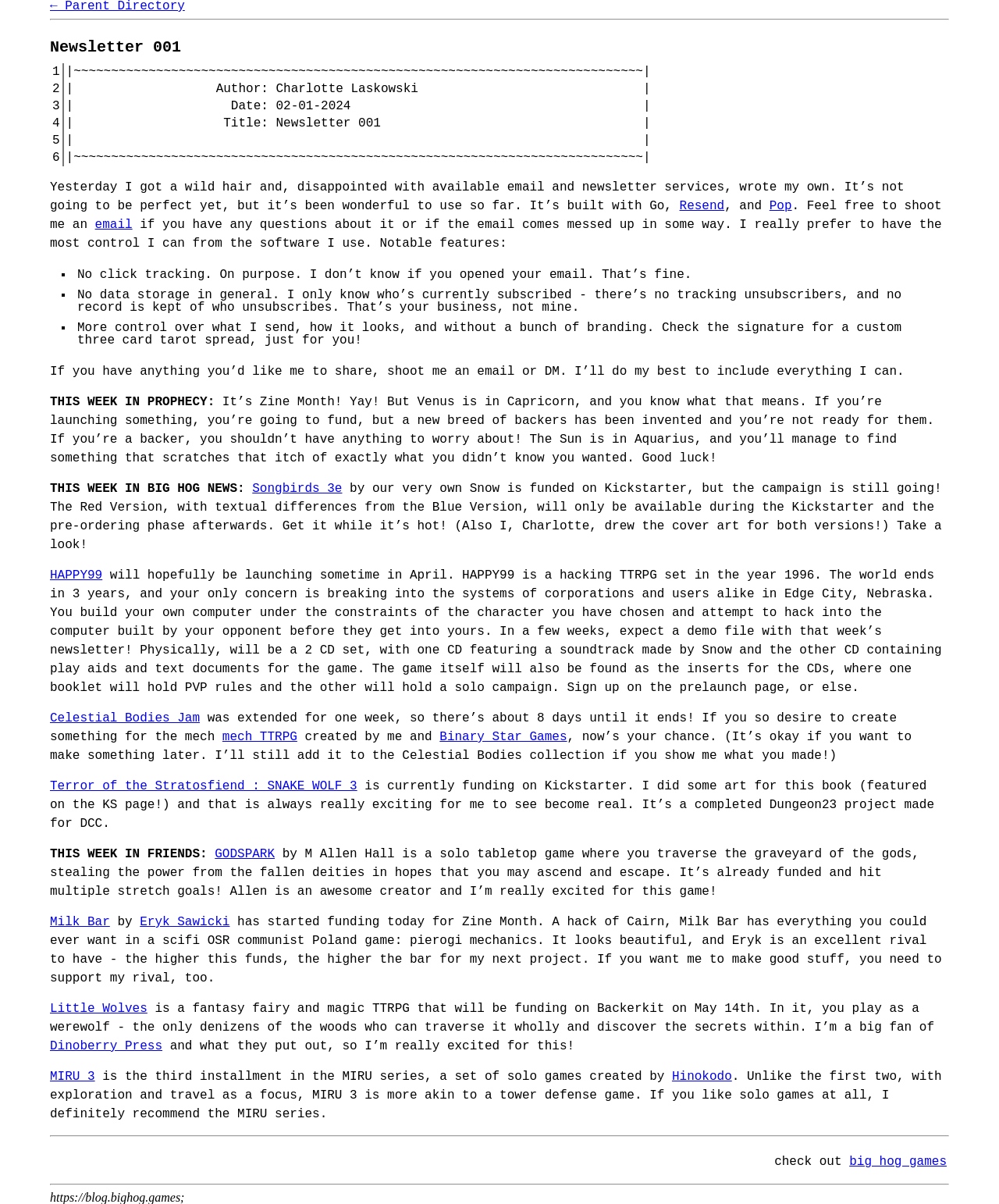Predict the bounding box coordinates of the area that should be clicked to accomplish the following instruction: "Click the 'Resend' link". The bounding box coordinates should consist of four float numbers between 0 and 1, i.e., [left, top, right, bottom].

[0.68, 0.165, 0.725, 0.177]